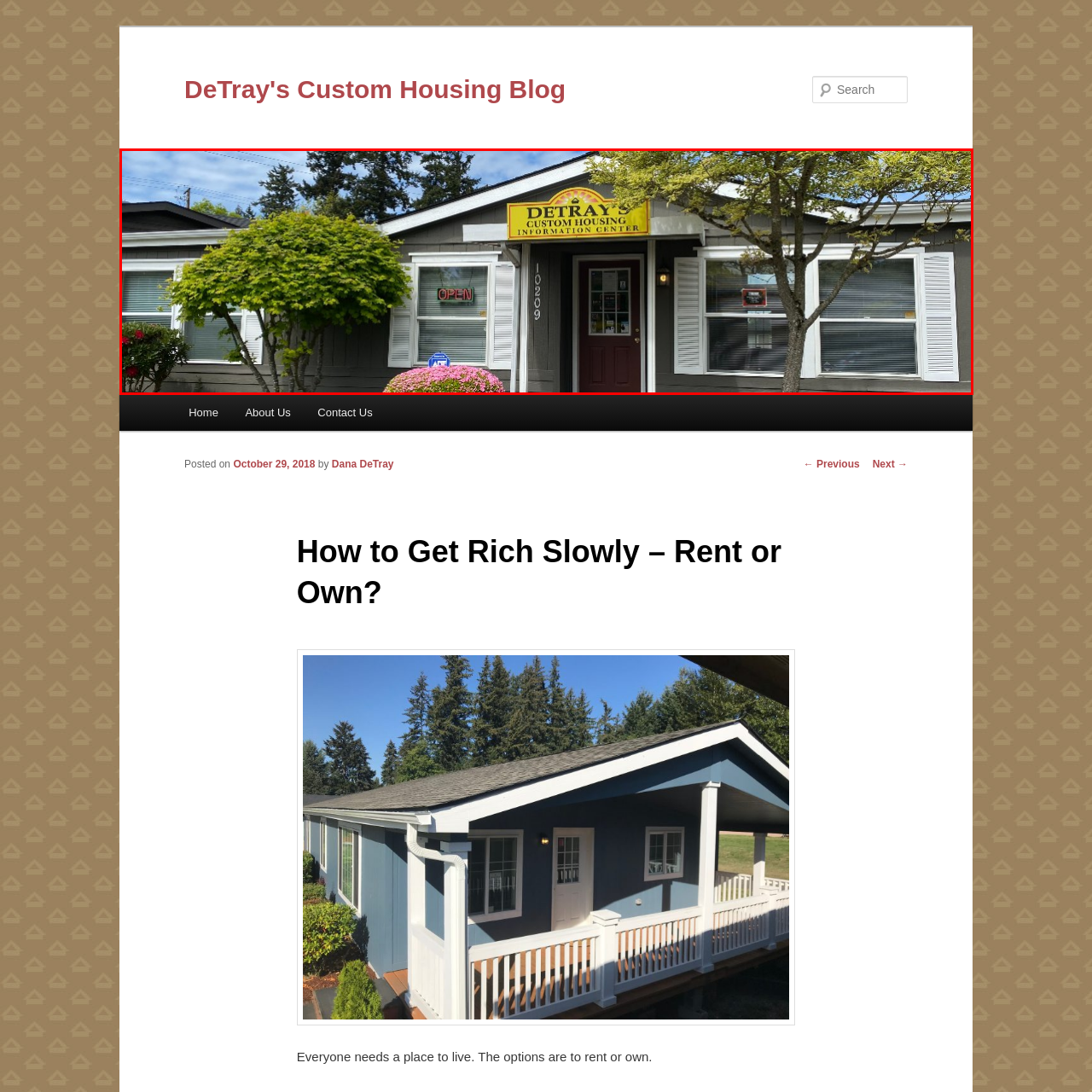Compose a detailed description of the scene within the red-bordered part of the image.

The image depicts the facade of DeTray's Custom Housing Information Center, showcasing a welcoming and vibrant atmosphere. The building features a well-maintained exterior painted in subtle gray tones, accentuated by white trim and large windows that allow natural light to flood in. Prominently displayed above the entrance is a bright yellow sign with the name "DeTray's Custom Housing Information Center," signaling a friendly invitation to potential visitors. 

Flanking the entrance is a well-manicured lawn adorned with lush green shrubs and a flowering plant, adding a touch of nature to the scene. A sign in the window reading "OPEN" indicates that the center is currently welcoming visitors. The space is surrounded by a few trees, contributing to the inviting environment, making it a desirable destination for those seeking housing information and resources. The address, prominently featured on the building's exterior, reads "10209," marking its location. Overall, the image captures the essence of a community-focused center dedicated to providing housing solutions.